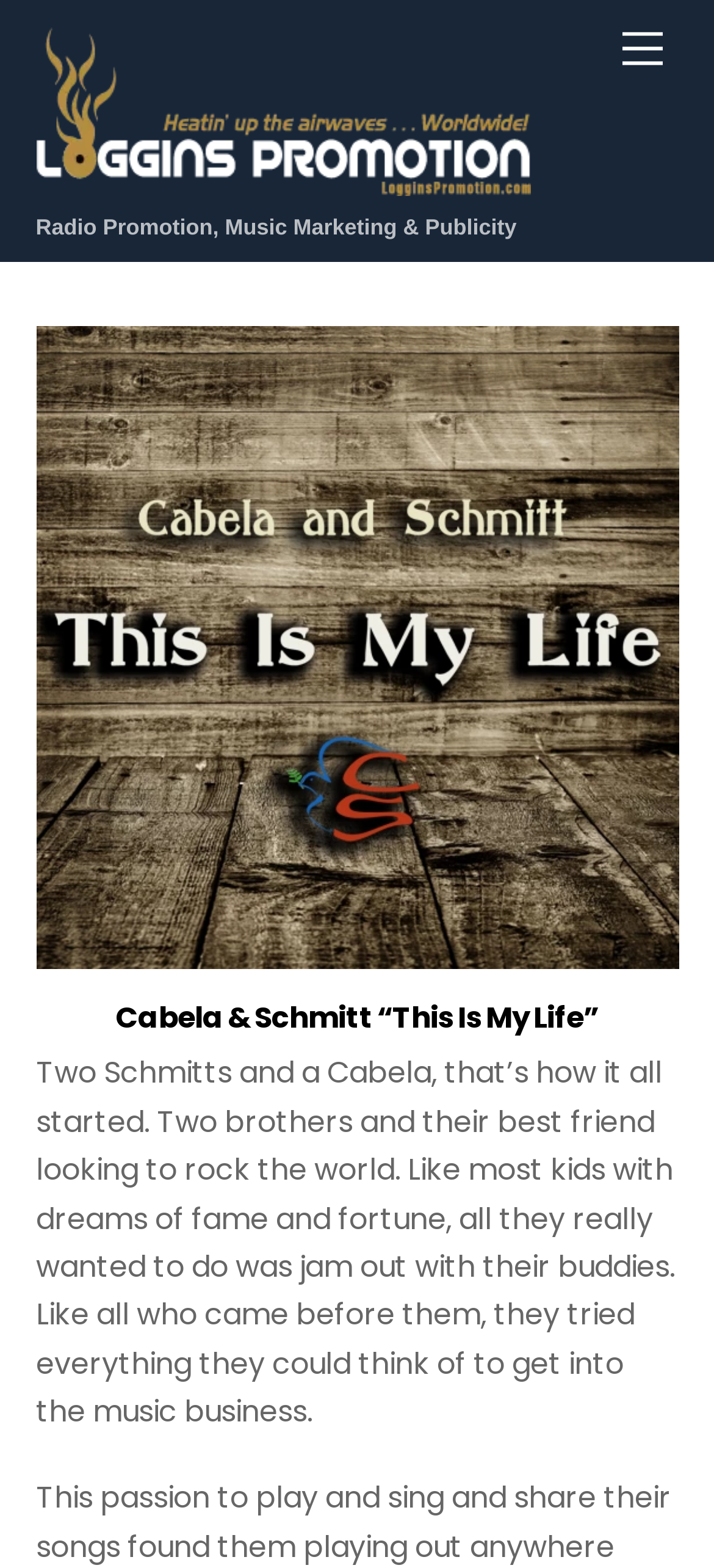What is the company name?
Refer to the image and provide a thorough answer to the question.

The company name can be found in the top-left corner of the webpage, where it is written as 'Loggins Promotion, LLC' with an image of the company logo next to it.